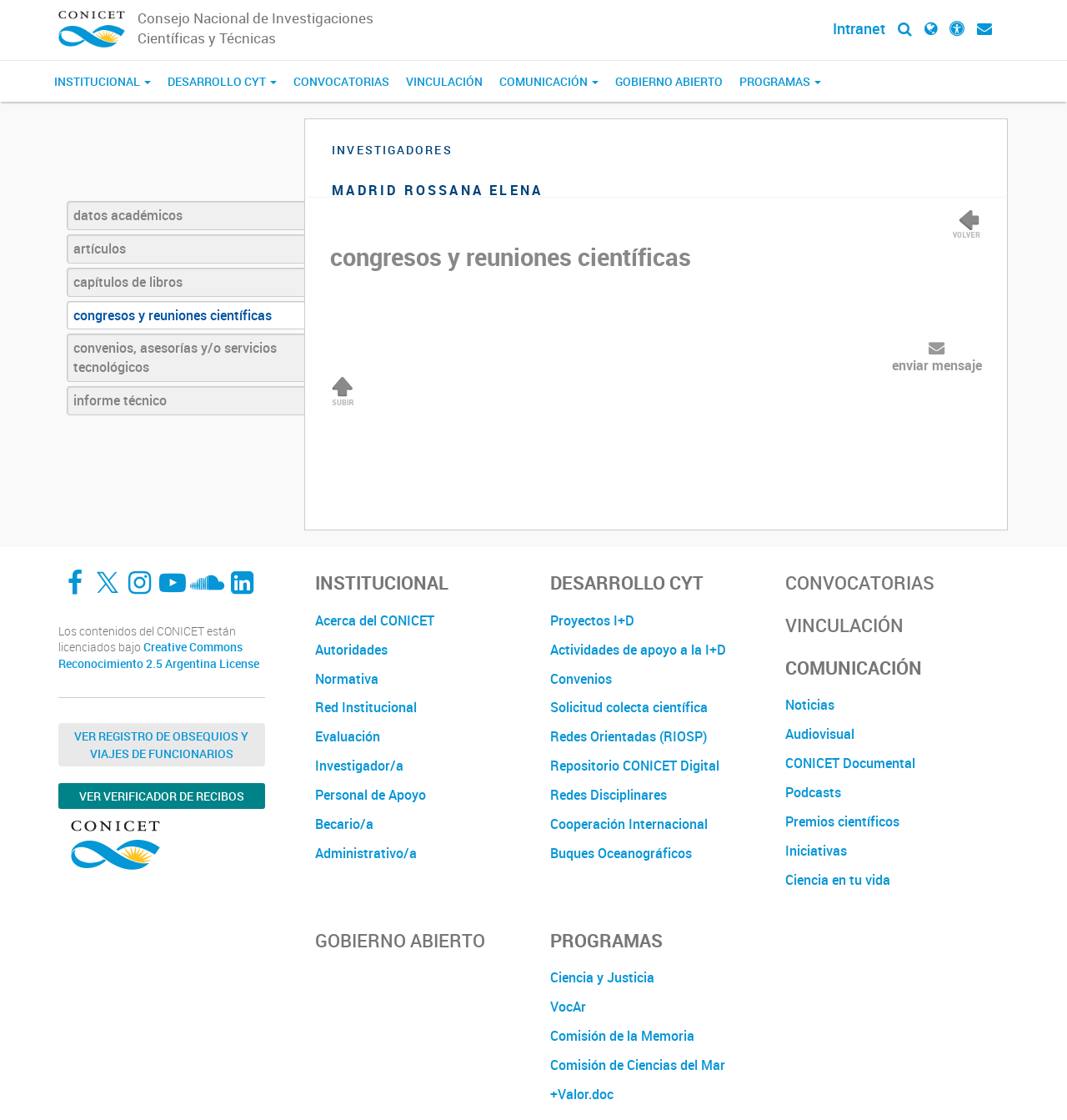Generate a thorough caption detailing the webpage content.

The webpage is about CONICET, a national research council, and it appears to be a search engine for institutes and human resources. At the top left, there is a logo of CONICET, accompanied by a link to the organization's name. Next to it, there is a static text "Consejo Nacional de Investigaciones Científicas y Técnicas". 

On the top right, there are several links, including "Intranet", and some social media icons. Below these links, there is a navigation menu with several buttons, including "INSTITUCIONAL", "DESARROLLO CYT", "CONVOCATORIAS", "VINCULACIÓN", "COMUNICACIÓN", "GOBIERNO ABIERTO", and "PROGRAMAS". Each of these buttons has a dropdown menu with more links.

In the main content area, there is a section with a heading "INVESTIGADORES" and a list of links, including "datos académicos", "artículos", "capítulos de libros", and more. Below this section, there is another section with a heading "congresos y reuniones científicas" and a link to "enviar mensaje".

At the bottom of the page, there are several links to social media platforms, including Facebook, Twitter, Instagram, YouTube, Soundcloud, and LinkedIn. Next to these links, there is a static text "Los contenidos del CONICET están licenciados bajo Creative Commons Reconocimiento 2.5 Argentina License". Below this text, there are two more links, "VER REGISTRO DE OBSEQUIOS Y VIAJES DE FUNCIONARIOS" and "VER VERIFICADOR DE RECIBOS". Finally, there is an image of the CONICET logo at the bottom right corner of the page.